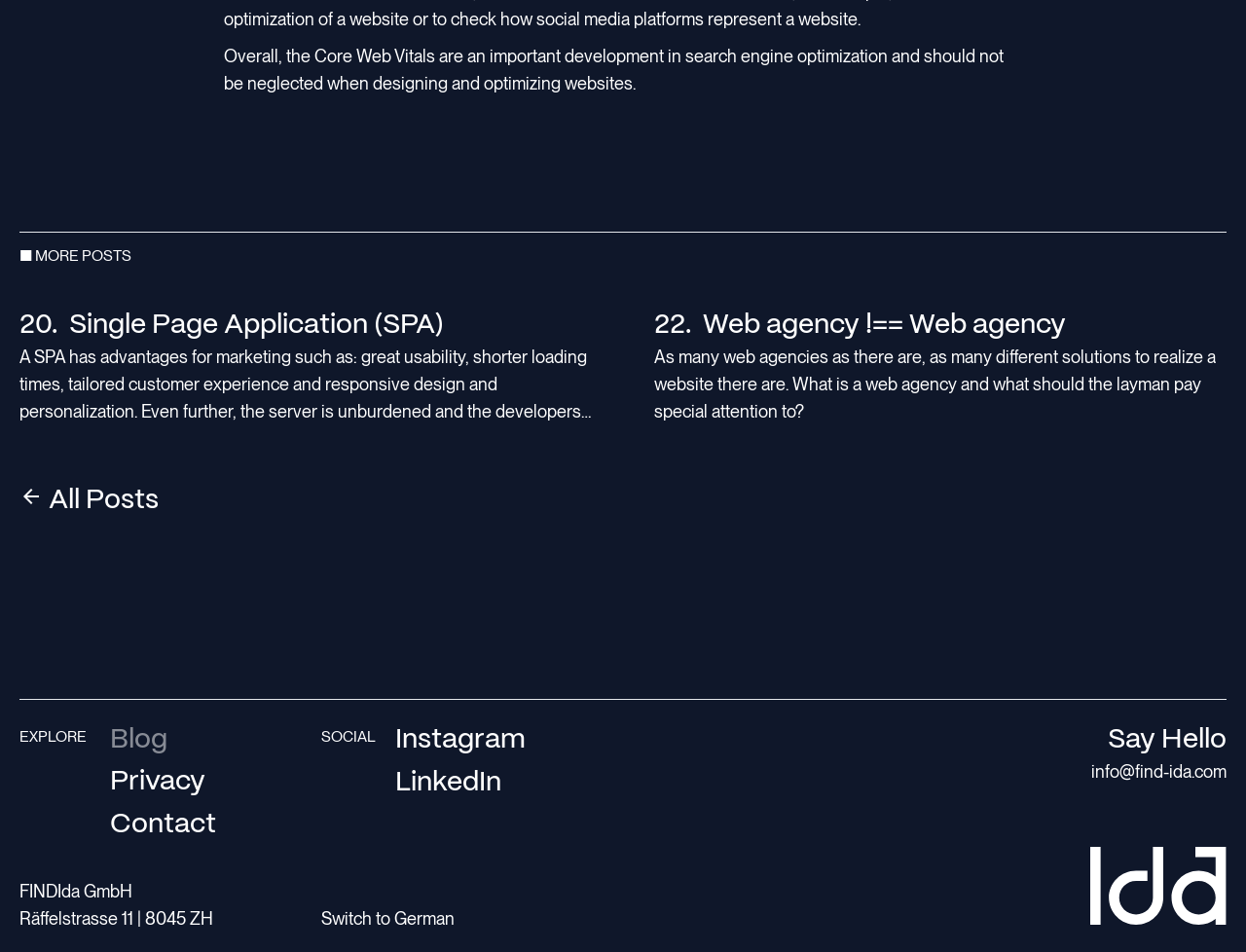Find the bounding box coordinates for the element described here: "Privacy".

[0.085, 0.8, 0.168, 0.845]